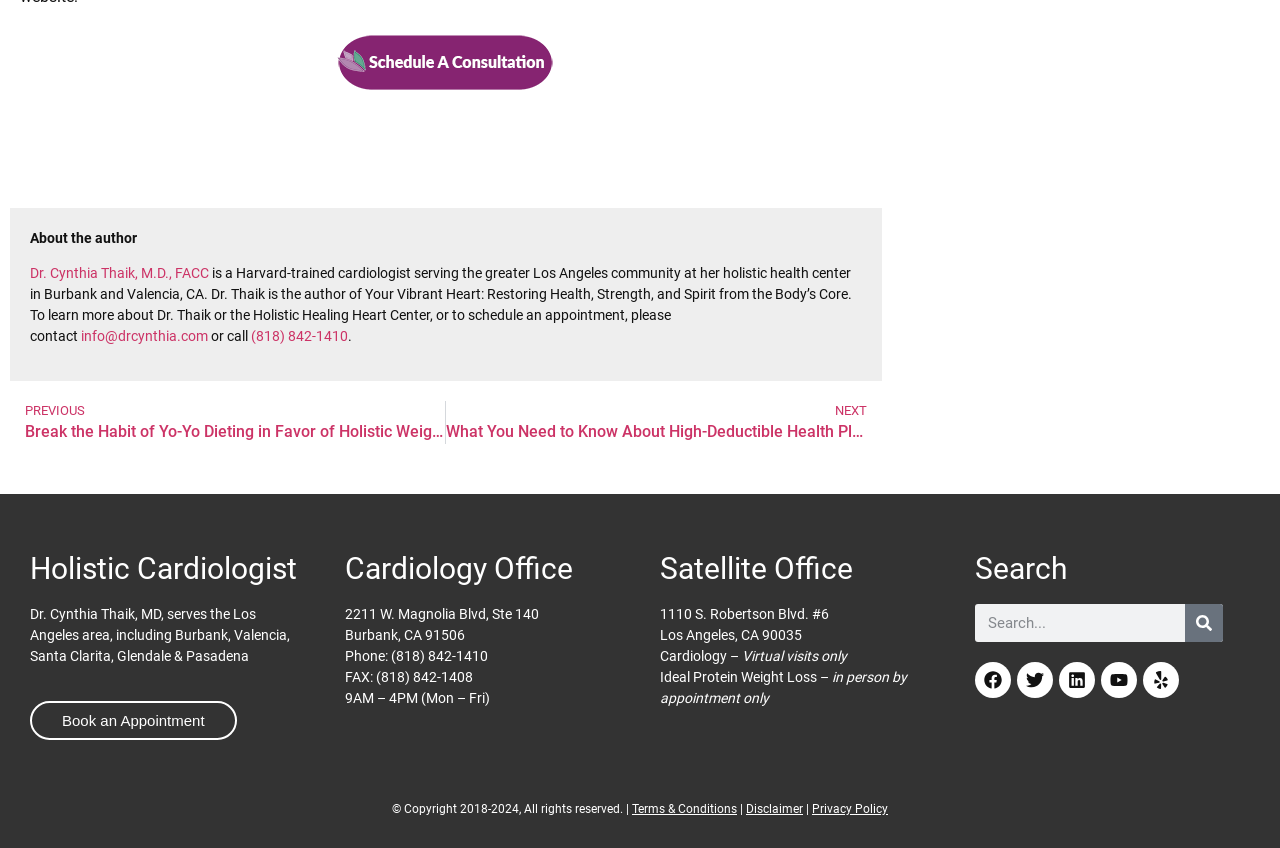Please determine the bounding box coordinates for the UI element described here. Use the format (top-left x, top-left y, bottom-right x, bottom-right y) with values bounded between 0 and 1: Dr. Cynthia Thaik, M.D., FACC

[0.023, 0.313, 0.163, 0.332]